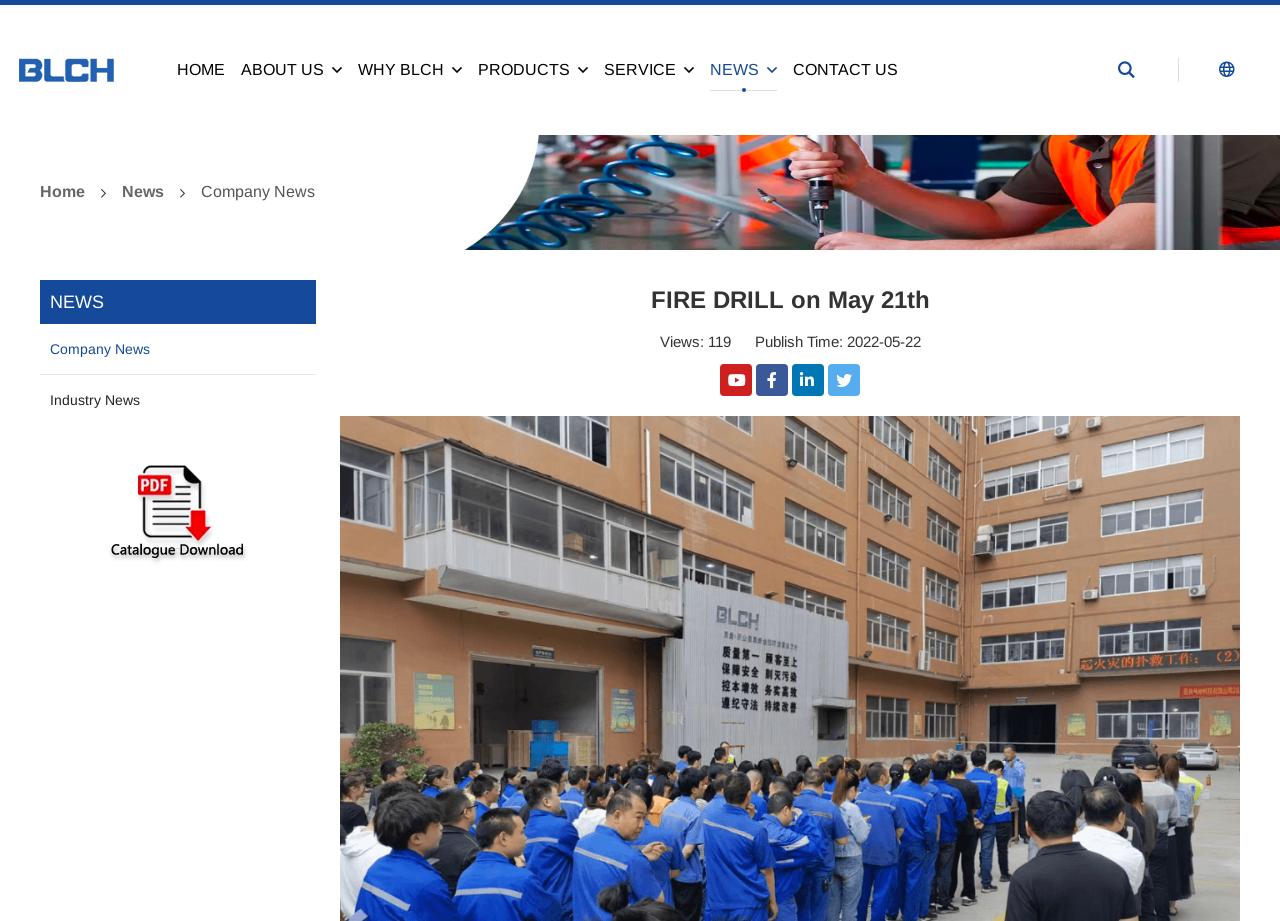How many views does the news article have?
Analyze the image and provide a thorough answer to the question.

I found the number of views by looking at the StaticText element with the text 'Views: 119' at coordinates [0.515, 0.361, 0.571, 0.38]. This element is likely to be the view count of the news article.